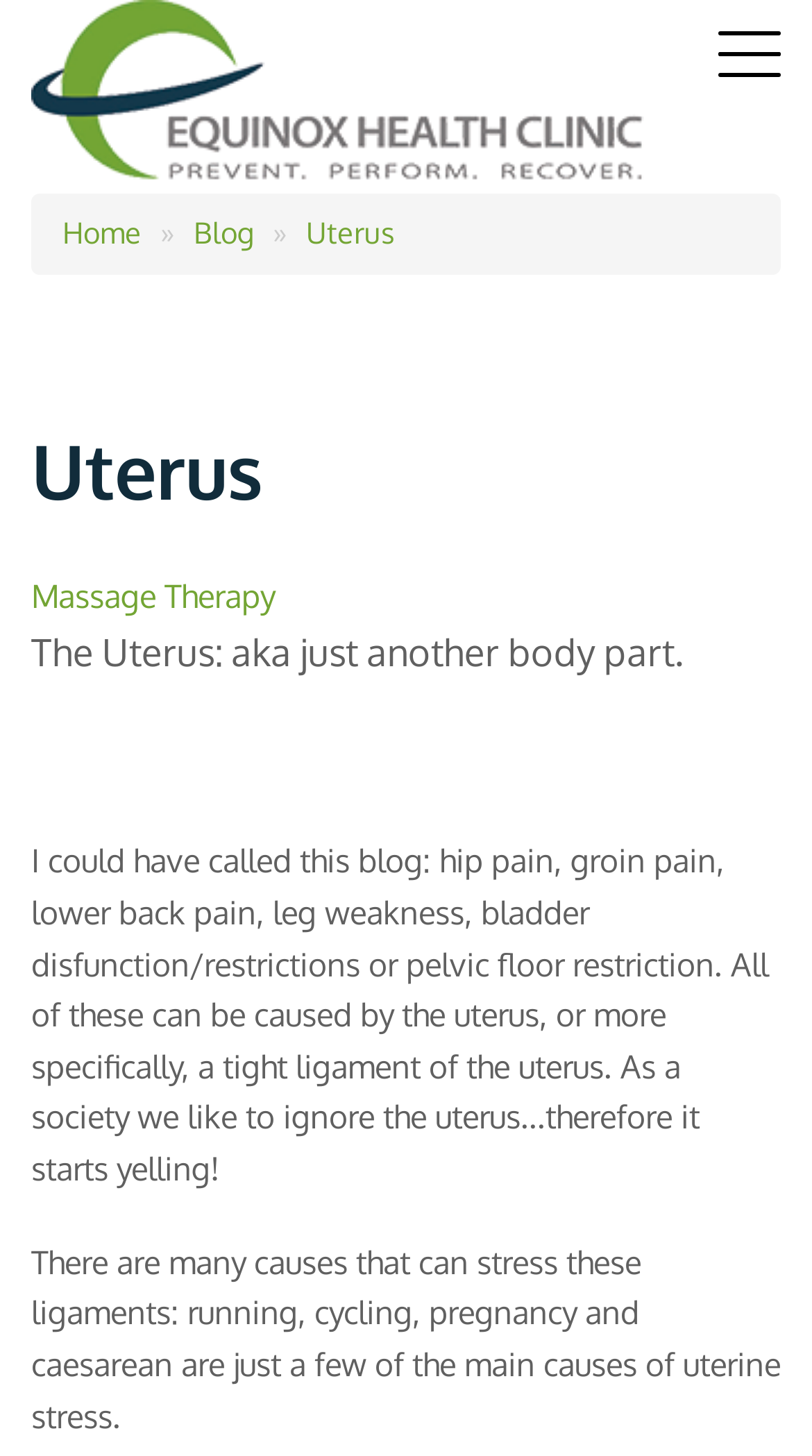Identify the bounding box for the given UI element using the description provided. Coordinates should be in the format (top-left x, top-left y, bottom-right x, bottom-right y) and must be between 0 and 1. Here is the description: Massage Therapy

[0.038, 0.395, 0.338, 0.424]